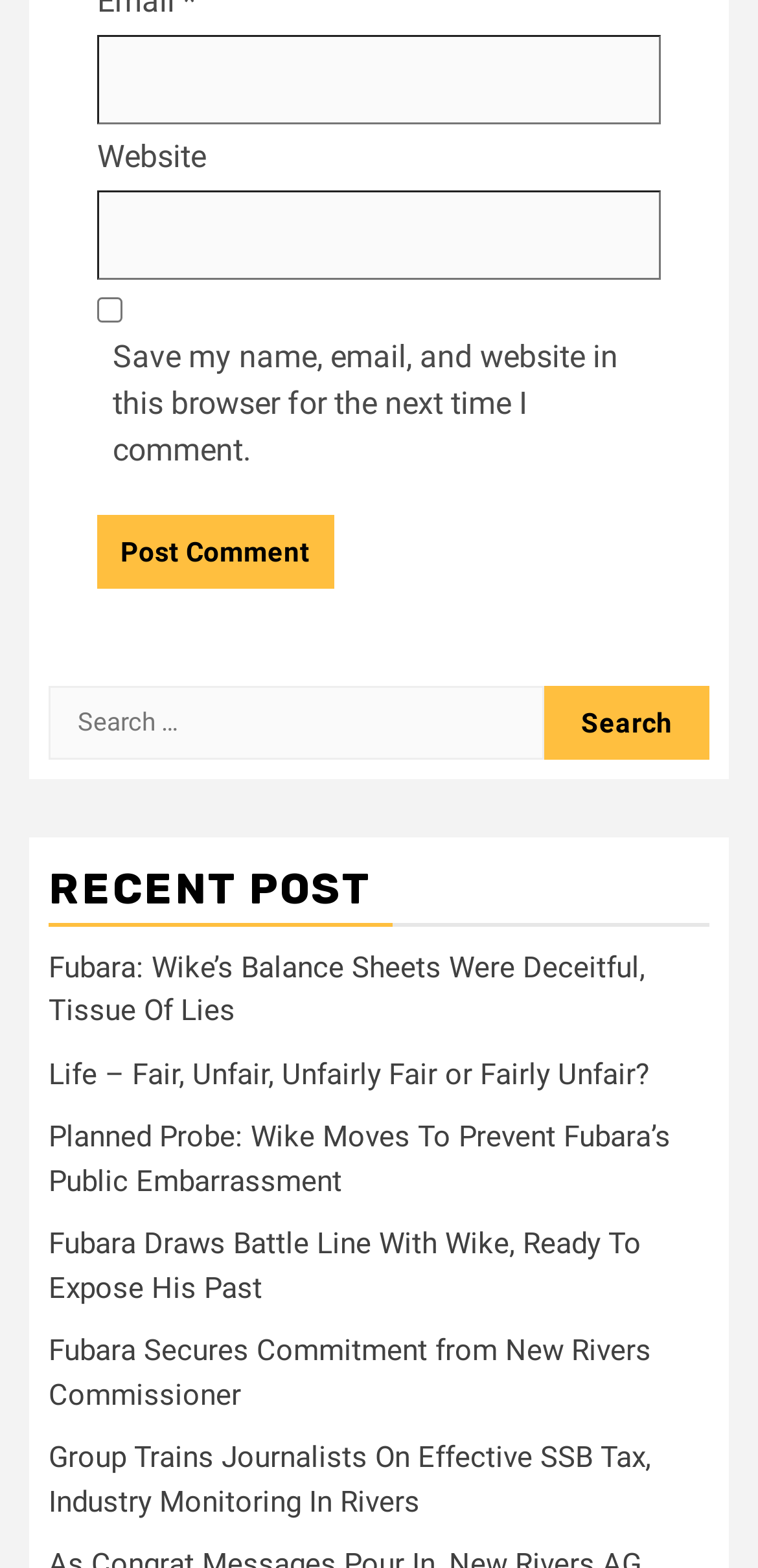What is the label of the first textbox?
Look at the image and construct a detailed response to the question.

The first textbox has a label of 'Email *', indicating that it is a required field for email input. The asterisk symbol (*) denotes that the field is required.